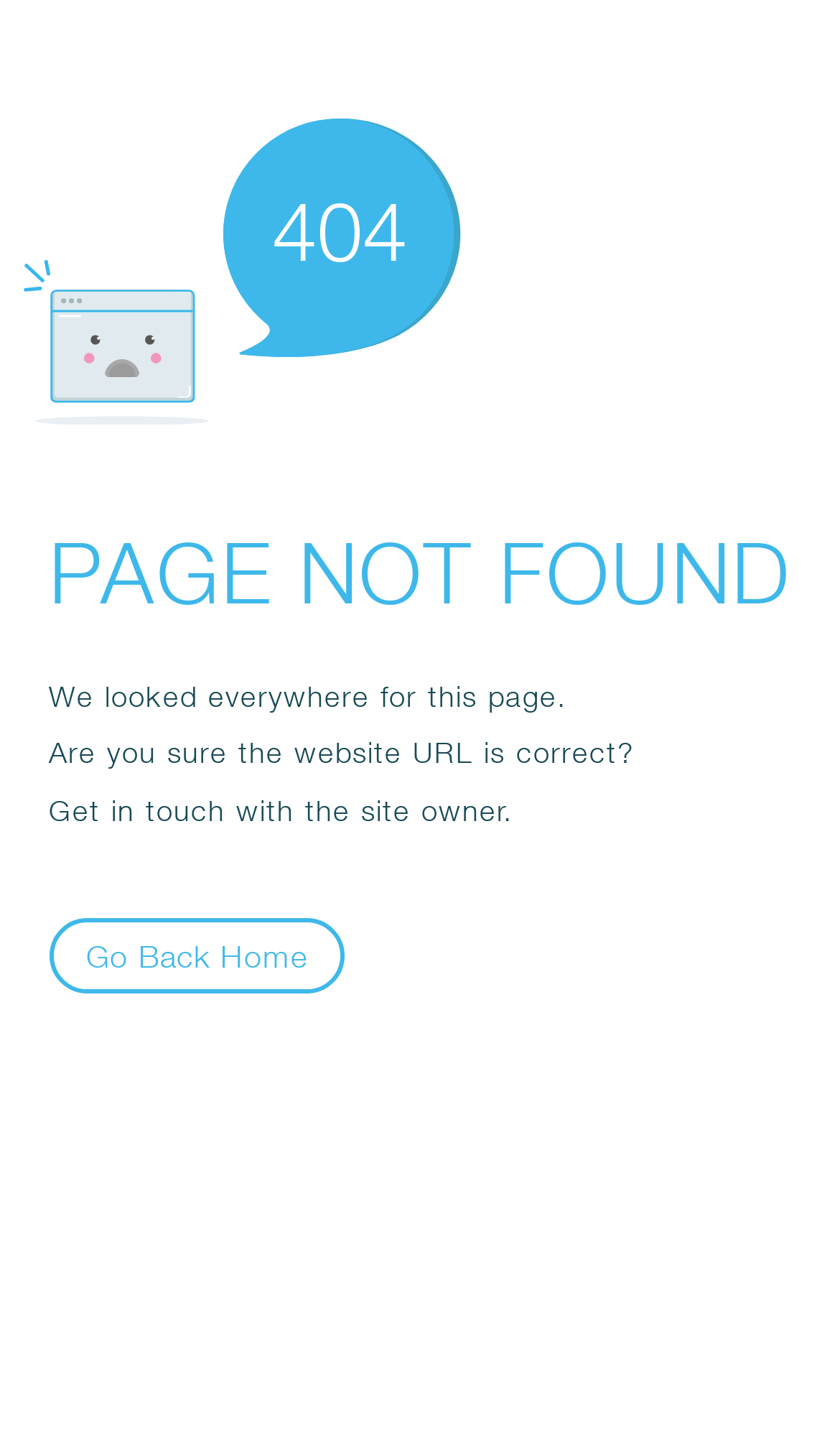Detail the features and information presented on the webpage.

The webpage displays an error message, prominently featuring the text "404" in a large font size, positioned near the top center of the page. Below this, the text "PAGE NOT FOUND" is displayed in a bold font, spanning almost the entire width of the page. 

Underneath, there are three paragraphs of text. The first paragraph reads "We looked everywhere for this page." The second paragraph asks "Are you sure the website URL is correct?" The third paragraph suggests "Get in touch with the site owner." These paragraphs are stacked vertically, aligned to the left side of the page.

At the bottom left of the page, there is a button labeled "Go Back Home". An SVG icon is positioned at the top left corner of the page, but its contents are not specified.